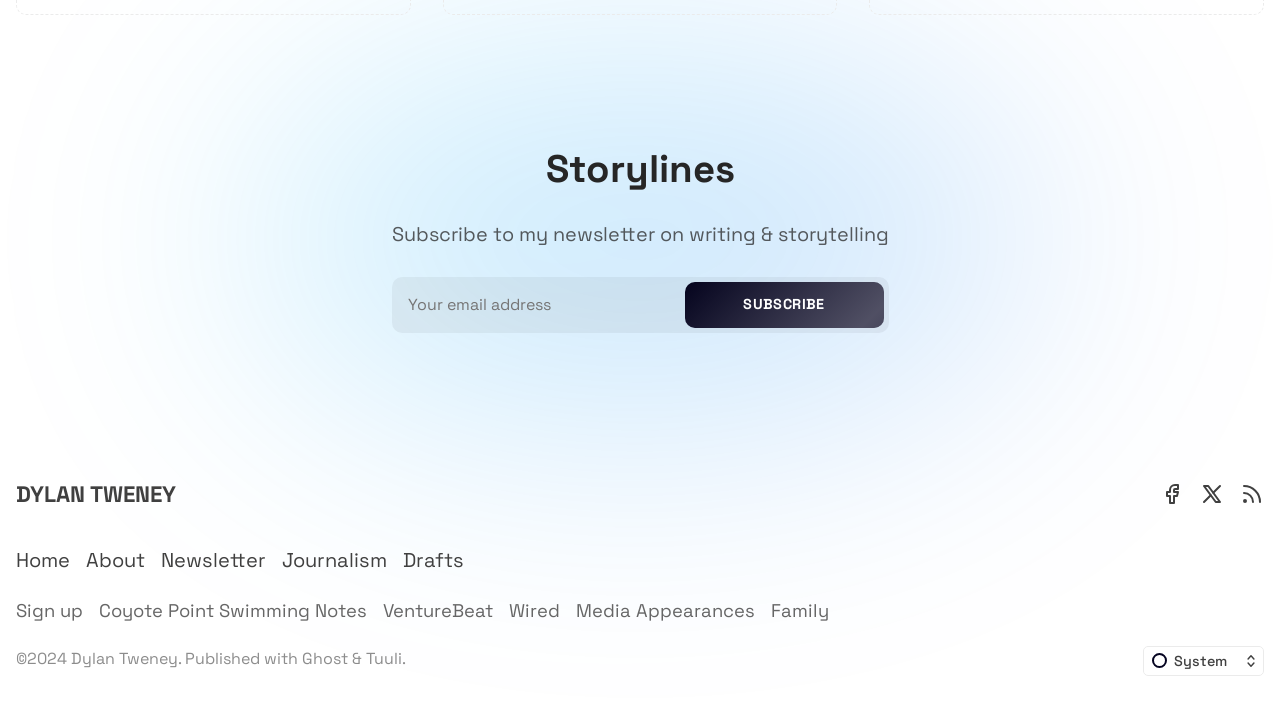Utilize the details in the image to thoroughly answer the following question: What is the title of the heading at the top of the page?

The heading at the top of the page is 'Storylines', which is indicated by the UI element with the text 'Storylines' and bounding box coordinates [0.426, 0.197, 0.574, 0.269].